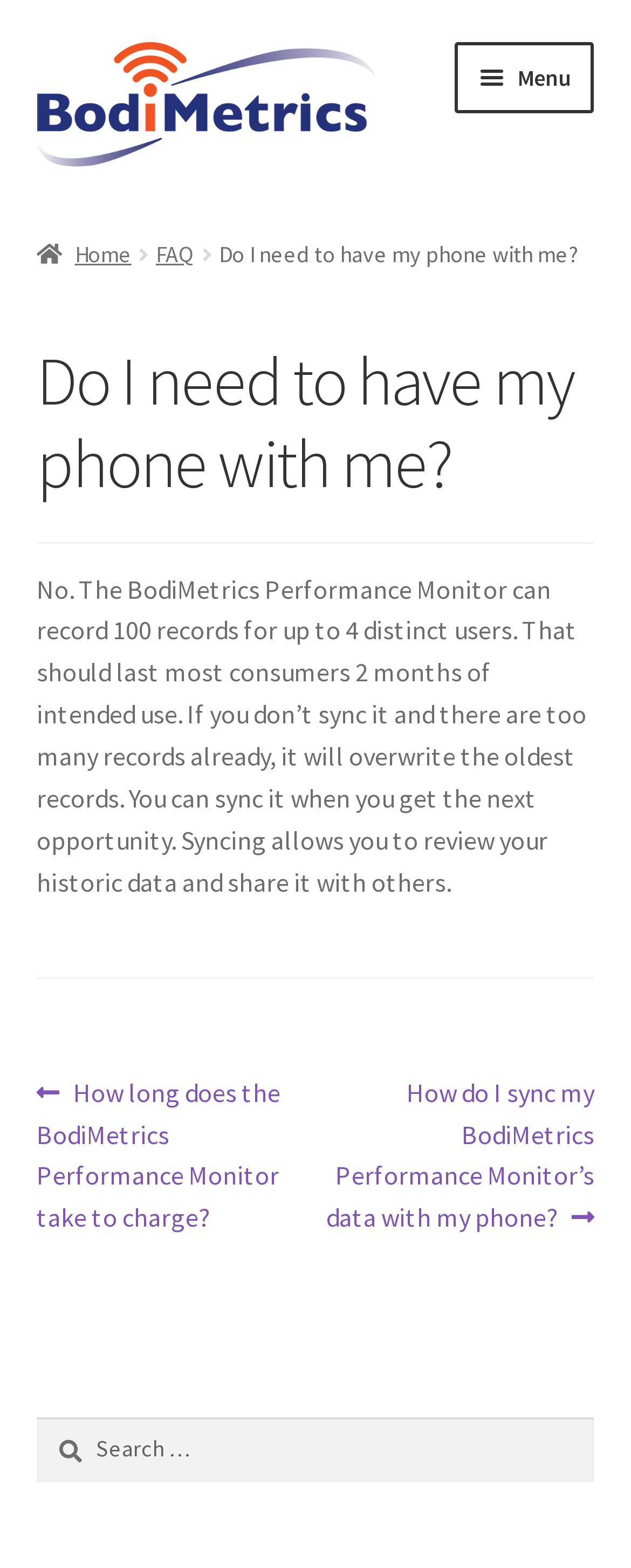Please determine the bounding box coordinates for the UI element described as: "Accessories".

[0.058, 0.162, 0.942, 0.217]